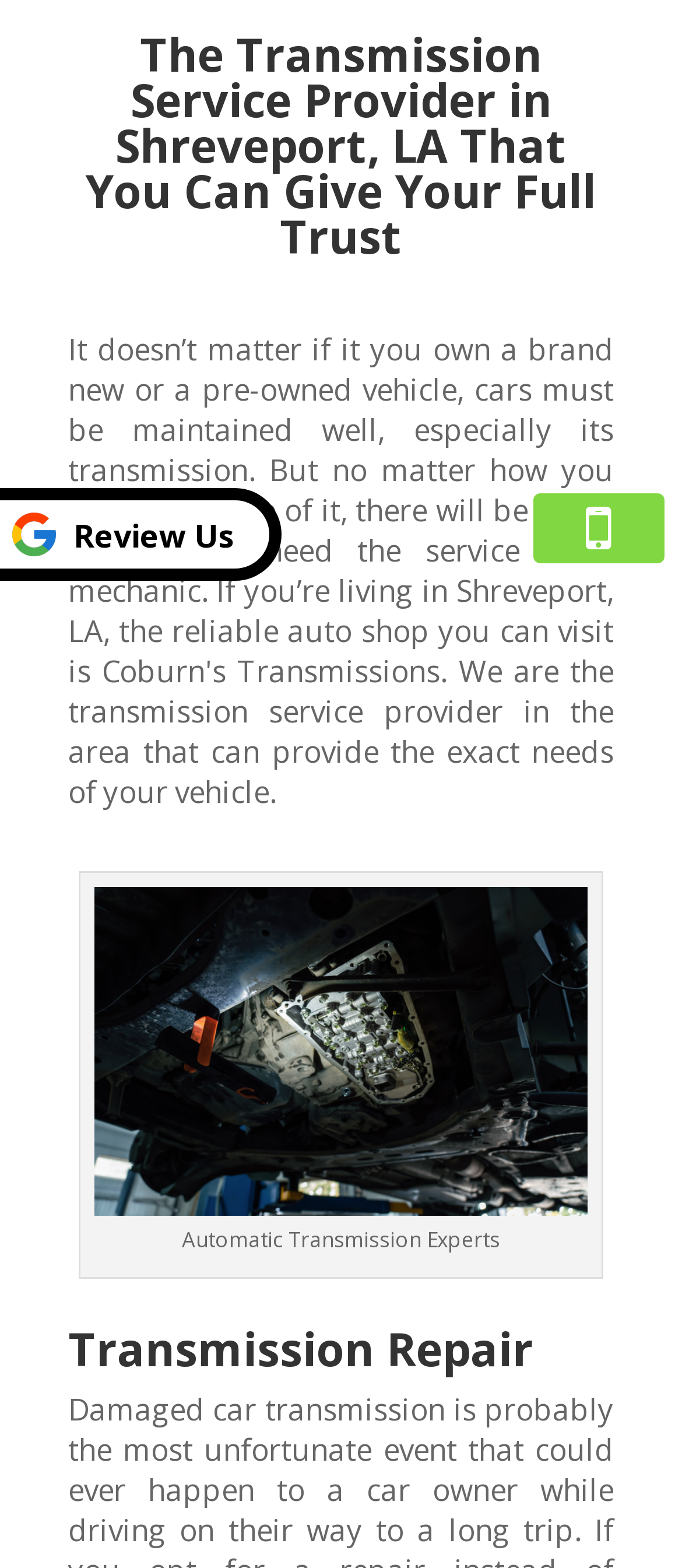Locate the bounding box of the UI element based on this description: "Review Us". Provide four float numbers between 0 and 1 as [left, top, right, bottom].

[0.0, 0.311, 0.413, 0.37]